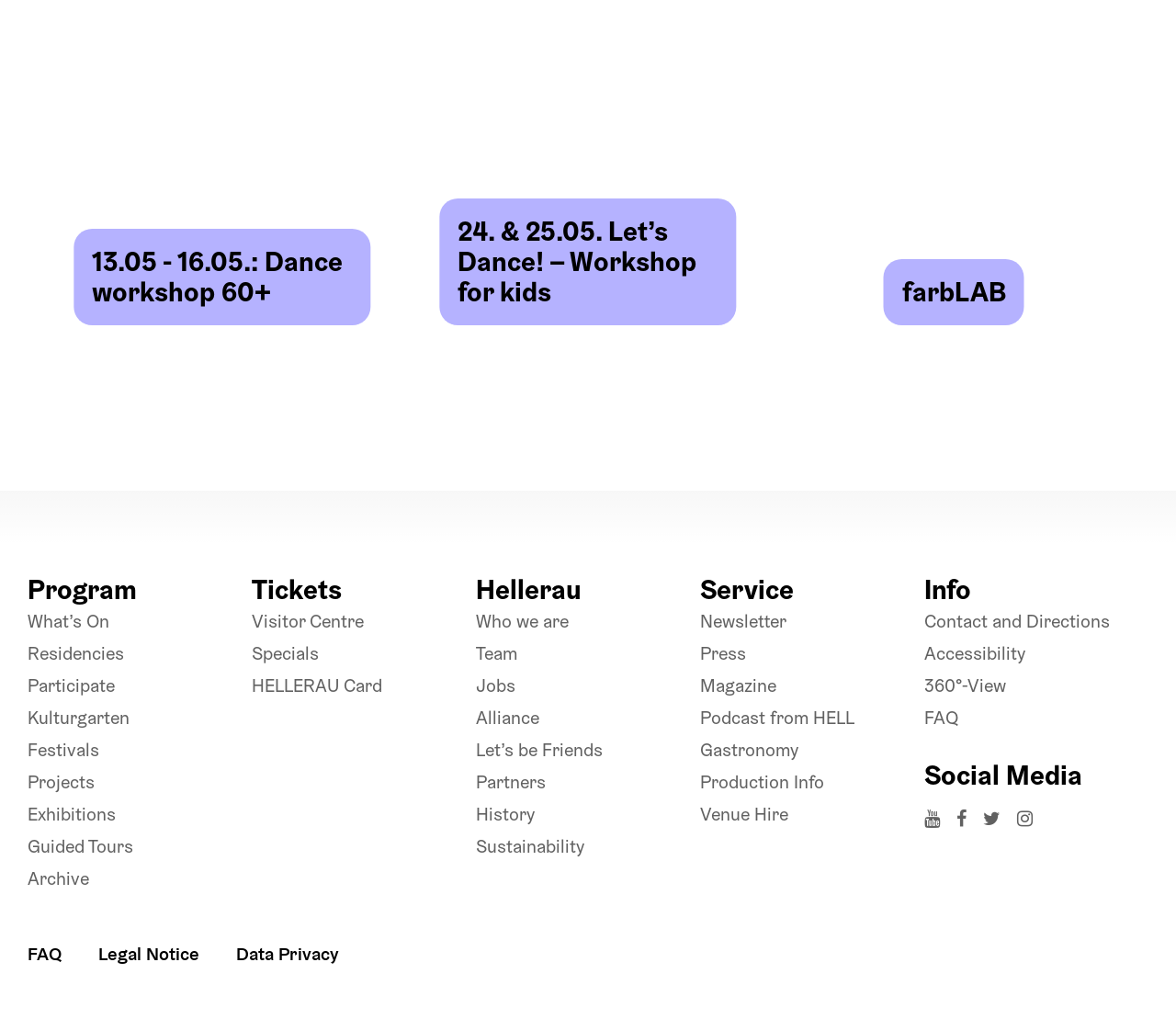What is the name of the venue?
Please ensure your answer is as detailed and informative as possible.

I found the answer by looking at the link element that says 'Hellerau', which suggests that it is the name of the venue.